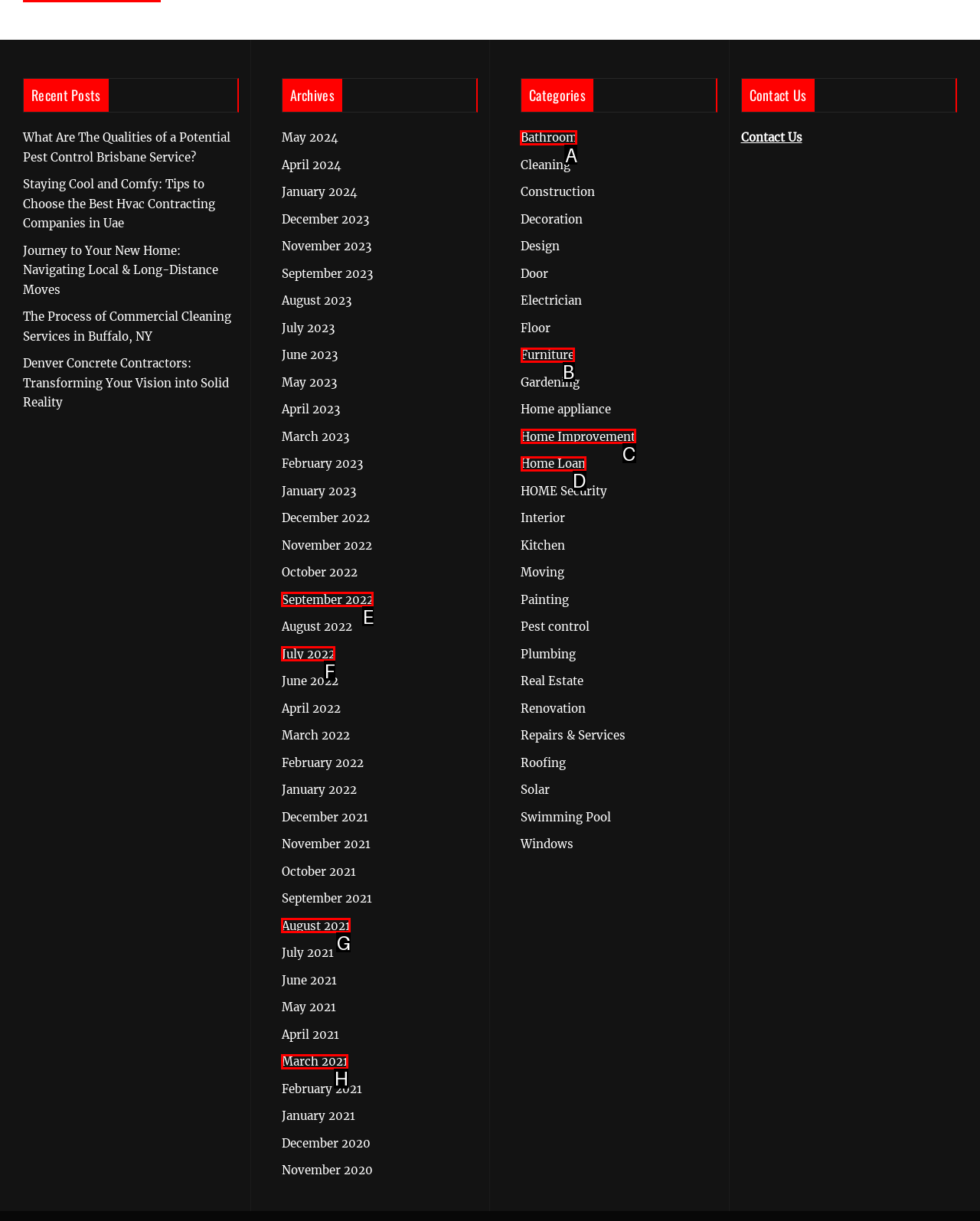Identify the letter of the UI element needed to carry out the task: Explore categories related to bathroom
Reply with the letter of the chosen option.

A